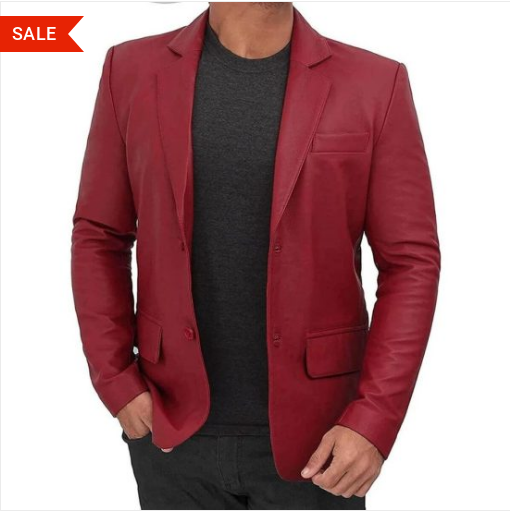Give a one-word or one-phrase response to the question:
What is the color of the 'SALE' tag?

Red